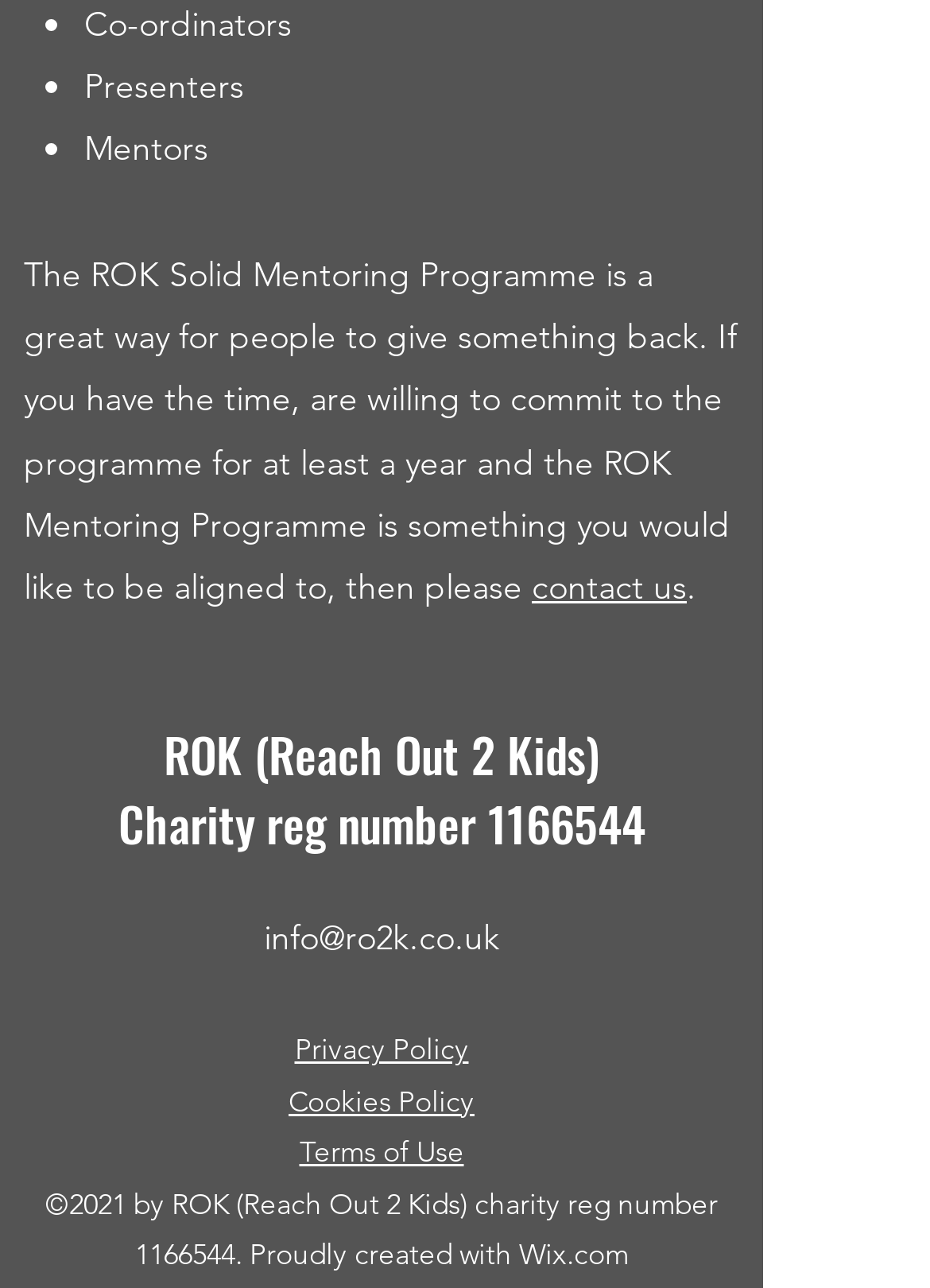Provide a brief response to the question using a single word or phrase: 
Who created the website?

Wix.com